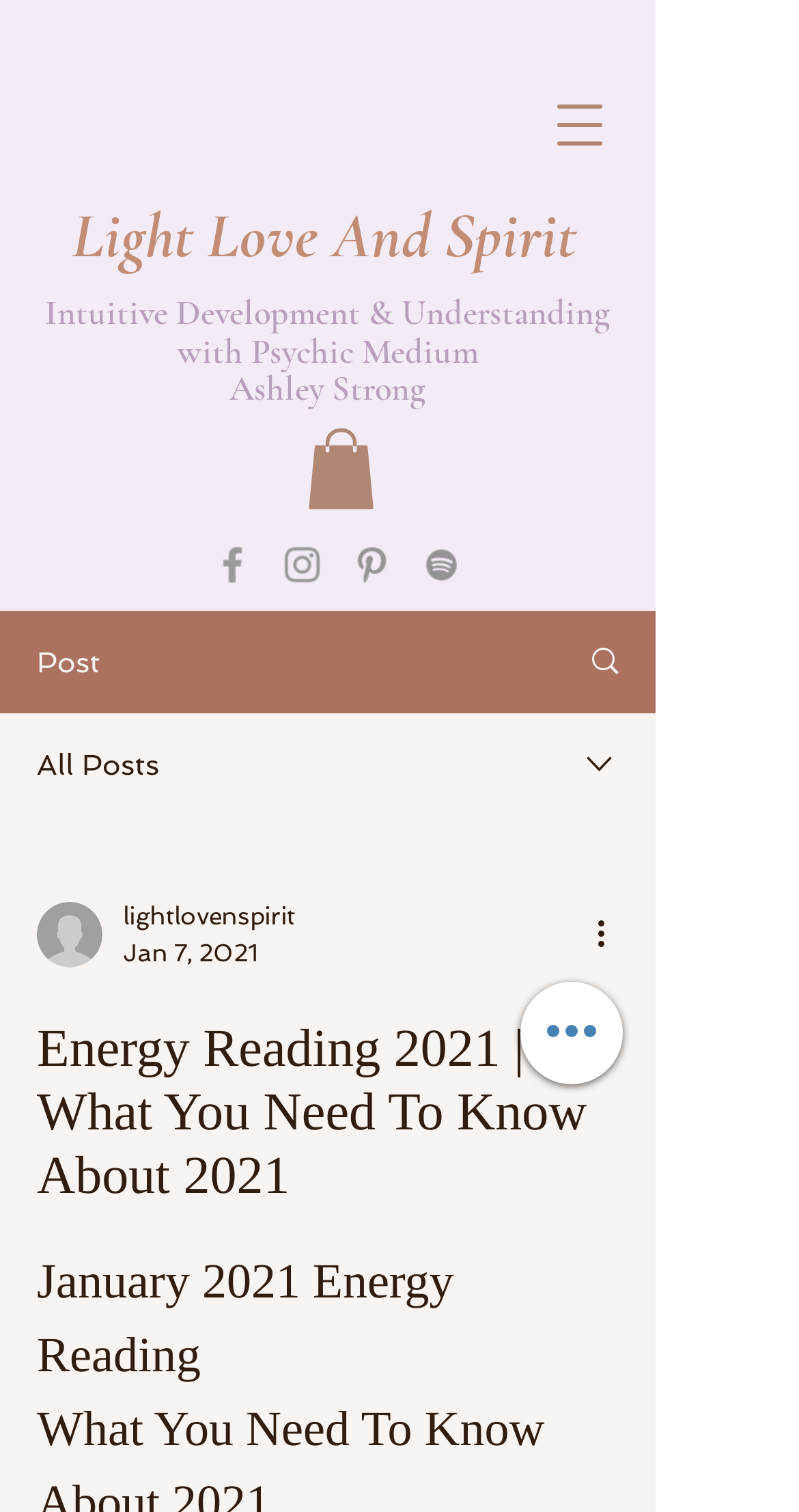Describe the webpage meticulously, covering all significant aspects.

The webpage is about an energy reading for the year 2021, specifically for the month of January. At the top left, there is a social bar with links to Facebook, Pinterest, and Spotify, each represented by an icon. Below the social bar, there is a navigation menu button on the right side.

The main content area has a heading that reads "Light Love And Spirit" and a subheading that describes the website's purpose, "Intuitive Development & Understanding with Psychic Medium Ashley Strong". 

On the left side, there is a section with a post title "Energy Reading 2021 | What You Need To Know About 2021" and a subheading "January 2021 Energy Reading". Below this section, there is a writer's picture and a text that reads "lightlovenspirit" and "Jan 7, 2021". 

On the right side, there are several buttons and links, including a "More actions" button and a "Quick actions" button. There is also a combobox with a dropdown menu. 

Throughout the page, there are several images, including icons for social media platforms, a writer's picture, and other decorative elements. The overall layout is organized, with clear headings and concise text.